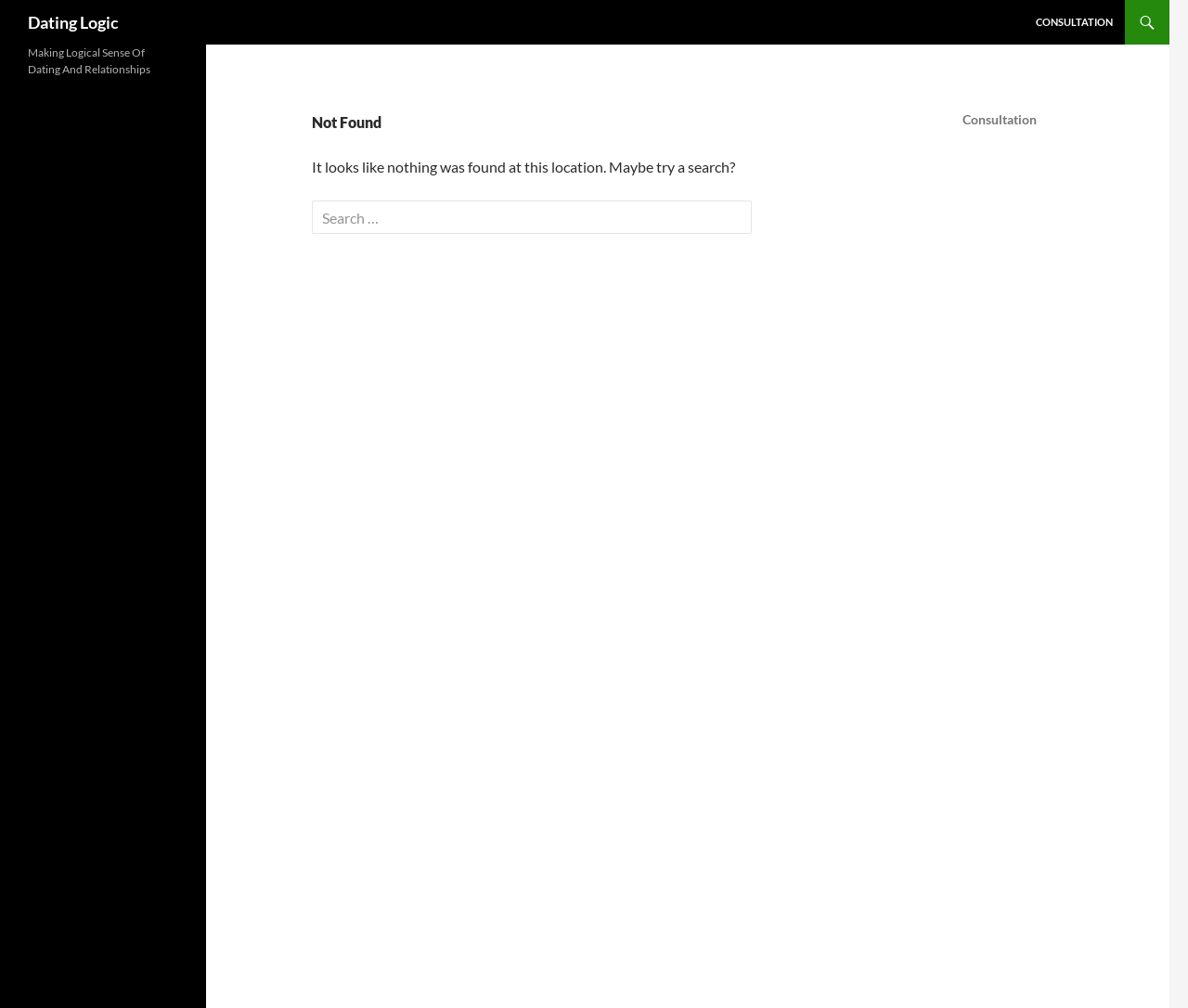Provide the bounding box coordinates in the format (top-left x, top-left y, bottom-right x, bottom-right y). All values are floating point numbers between 0 and 1. Determine the bounding box coordinate of the UI element described as: Consultation

[0.862, 0.0, 0.946, 0.044]